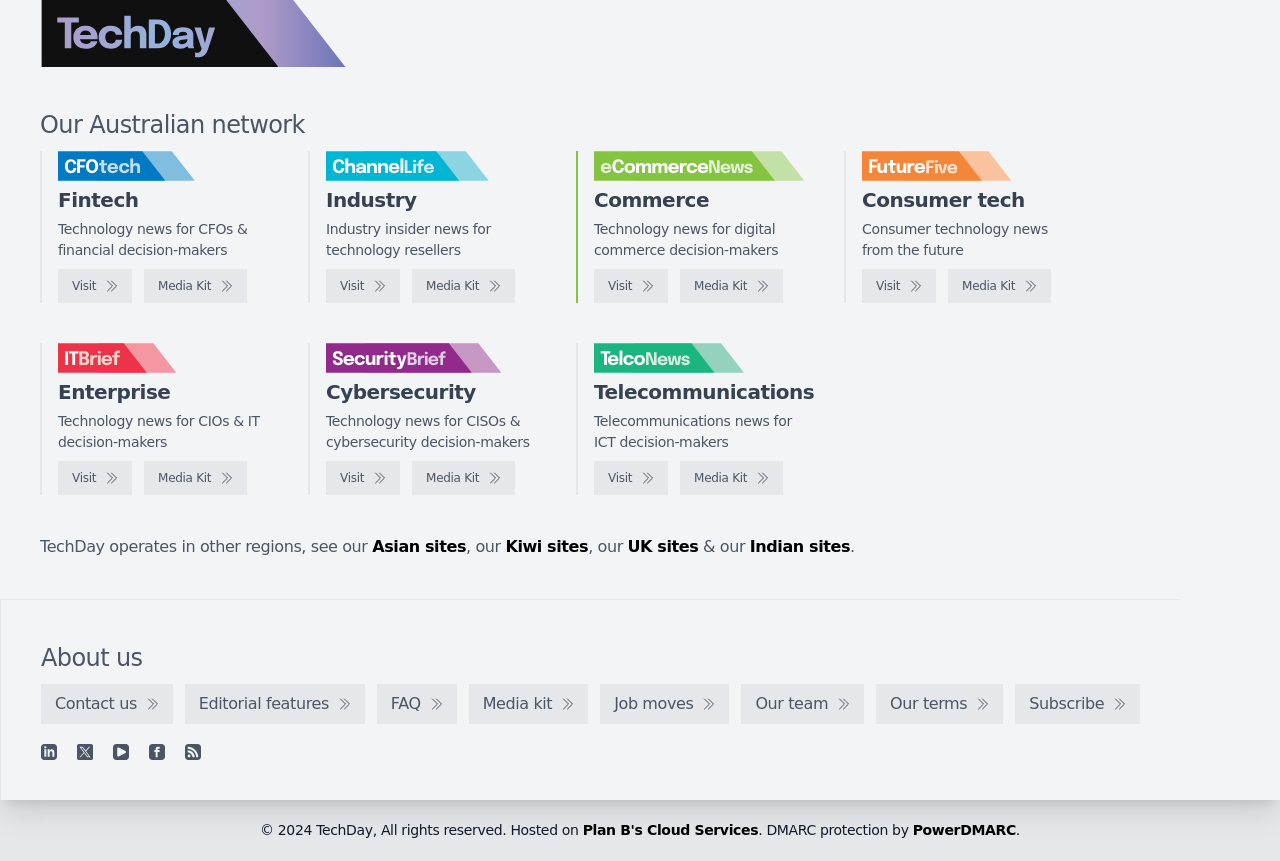Could you provide the bounding box coordinates for the portion of the screen to click to complete this instruction: "View Media Kit of ChannelLife"?

[0.322, 0.312, 0.402, 0.352]